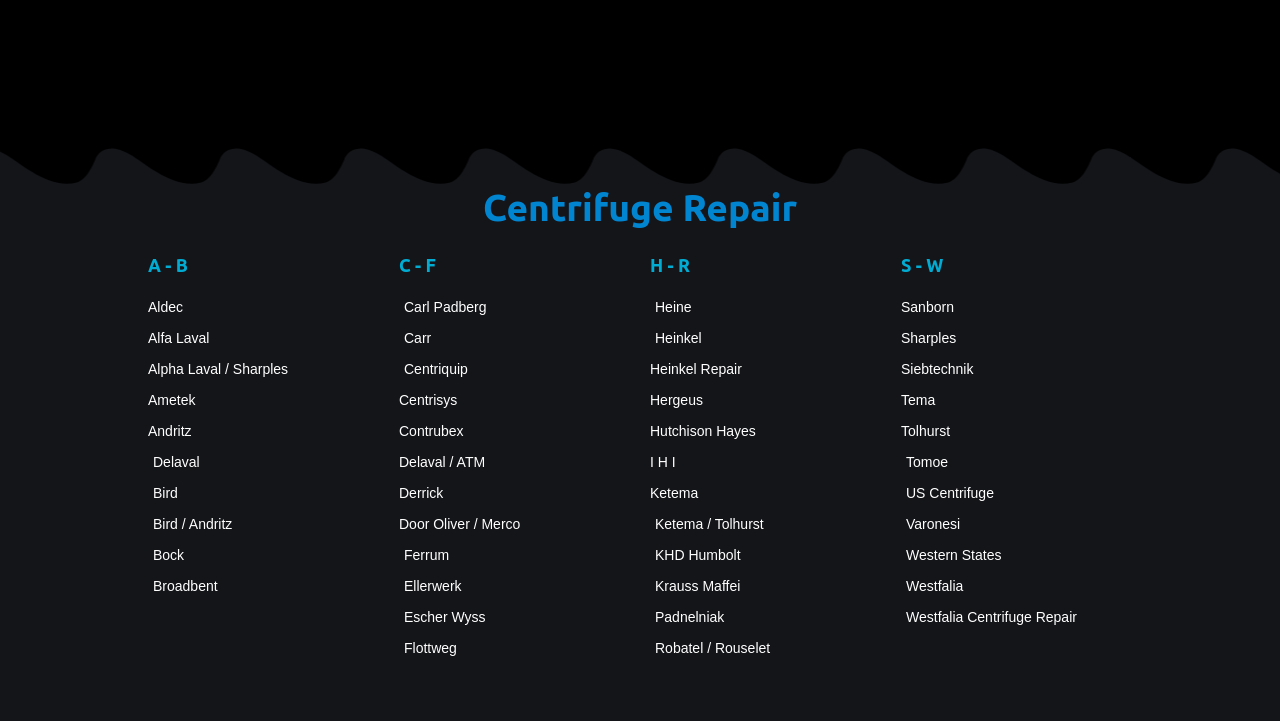Can you specify the bounding box coordinates of the area that needs to be clicked to fulfill the following instruction: "Read about 'About Us 3'"?

None